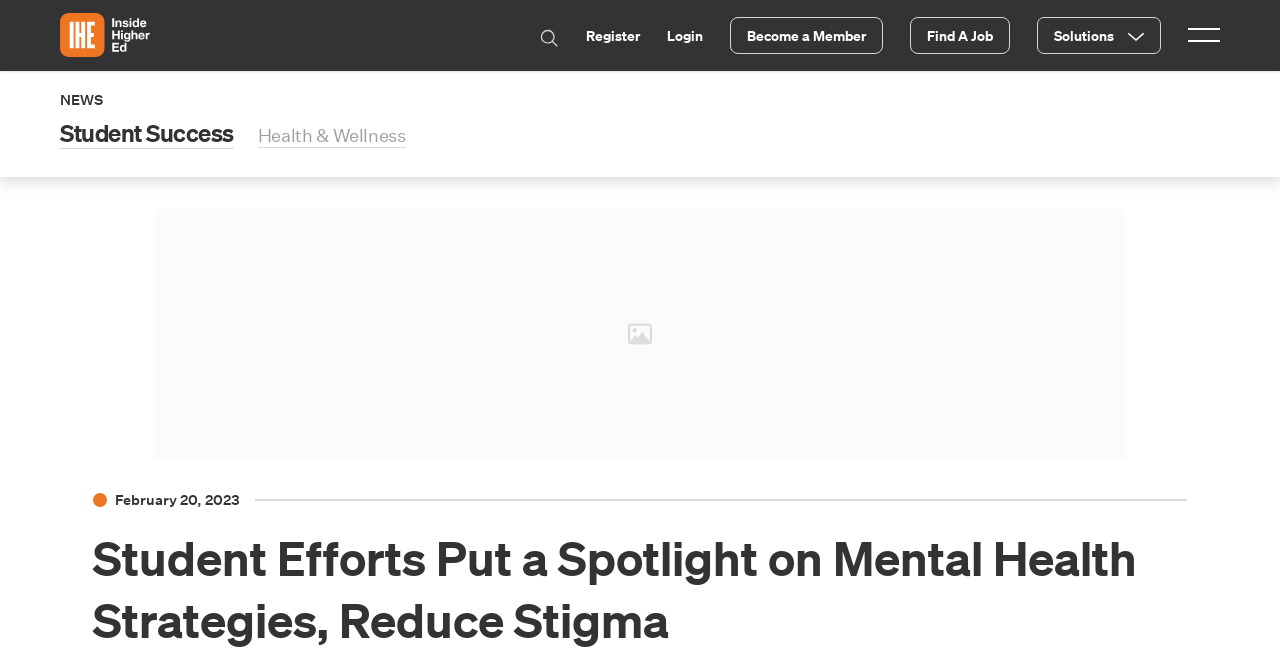Please give a concise answer to this question using a single word or phrase: 
How many links are in the top navigation bar?

6